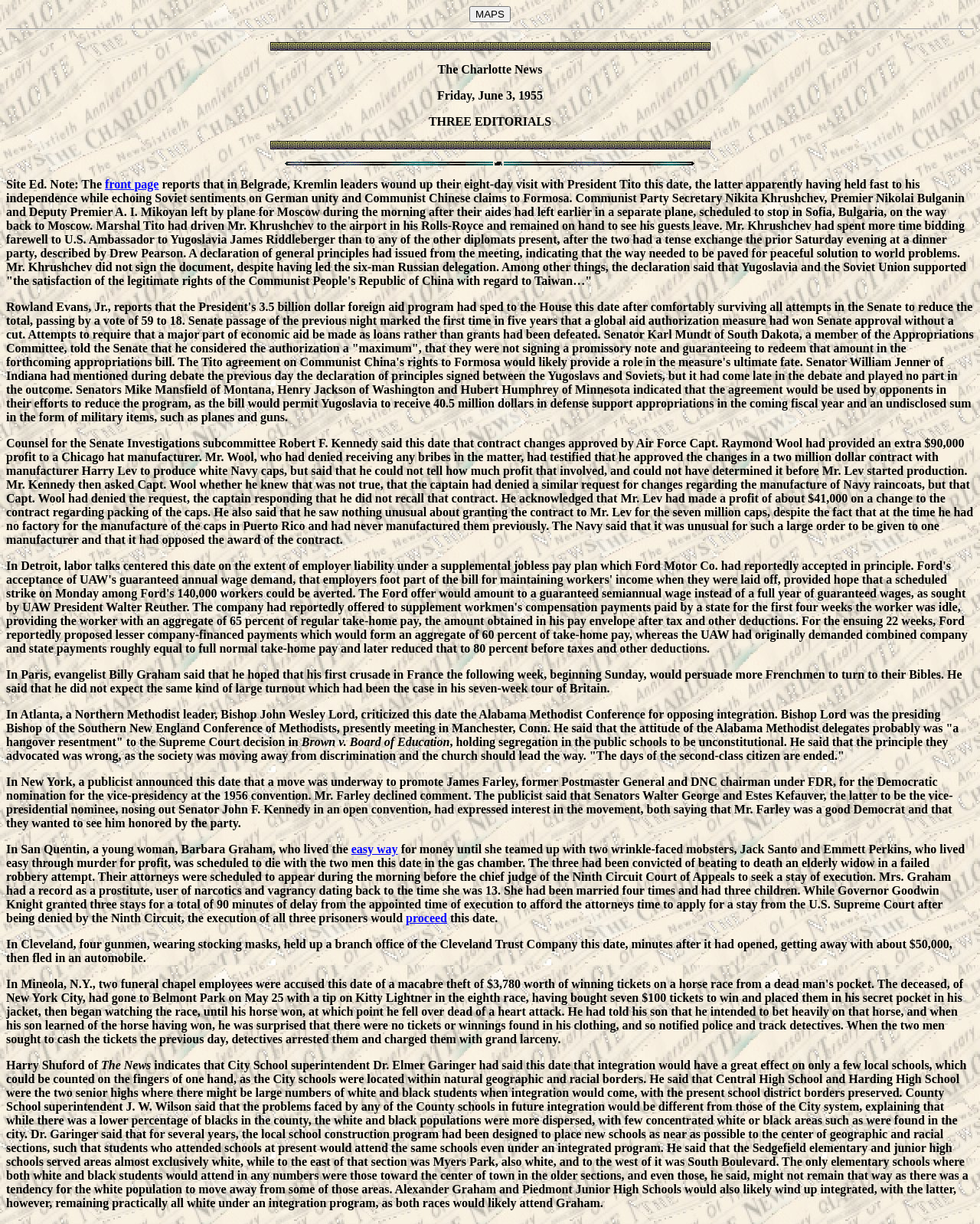Find the bounding box of the web element that fits this description: "front page".

[0.107, 0.145, 0.162, 0.156]